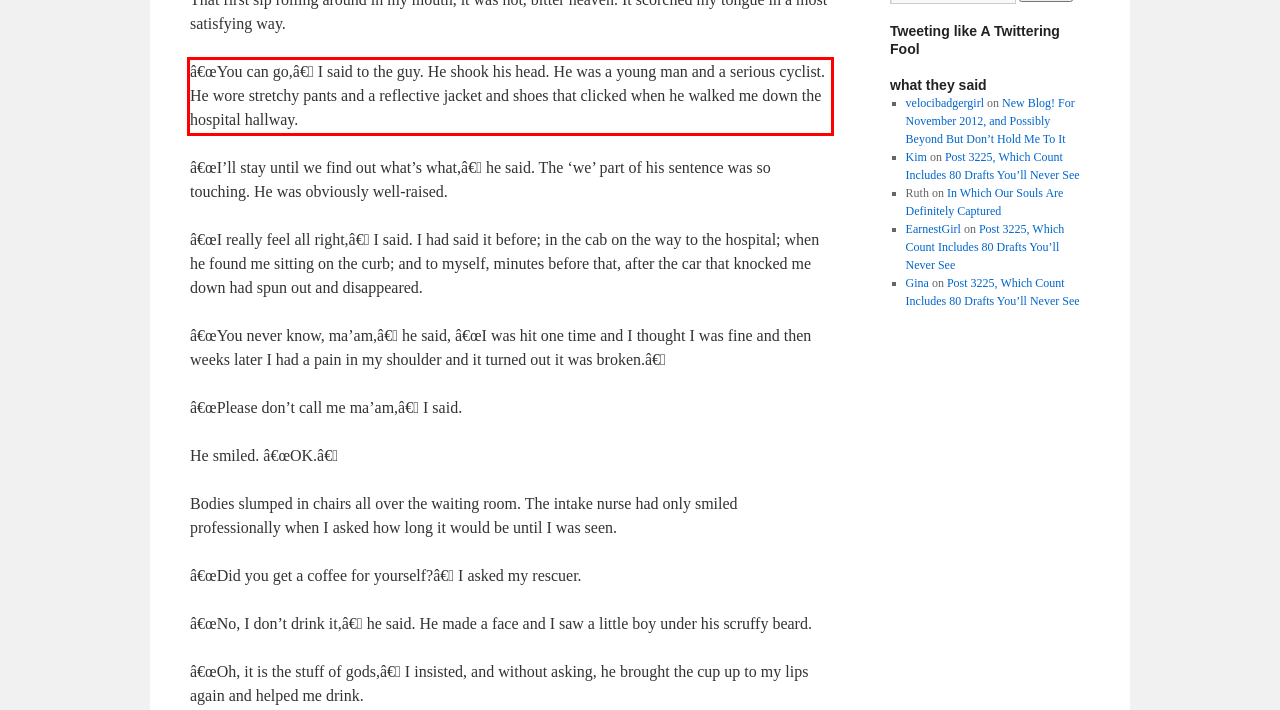You have a screenshot of a webpage where a UI element is enclosed in a red rectangle. Perform OCR to capture the text inside this red rectangle.

â€œYou can go,â€ I said to the guy. He shook his head. He was a young man and a serious cyclist. He wore stretchy pants and a reflective jacket and shoes that clicked when he walked me down the hospital hallway.